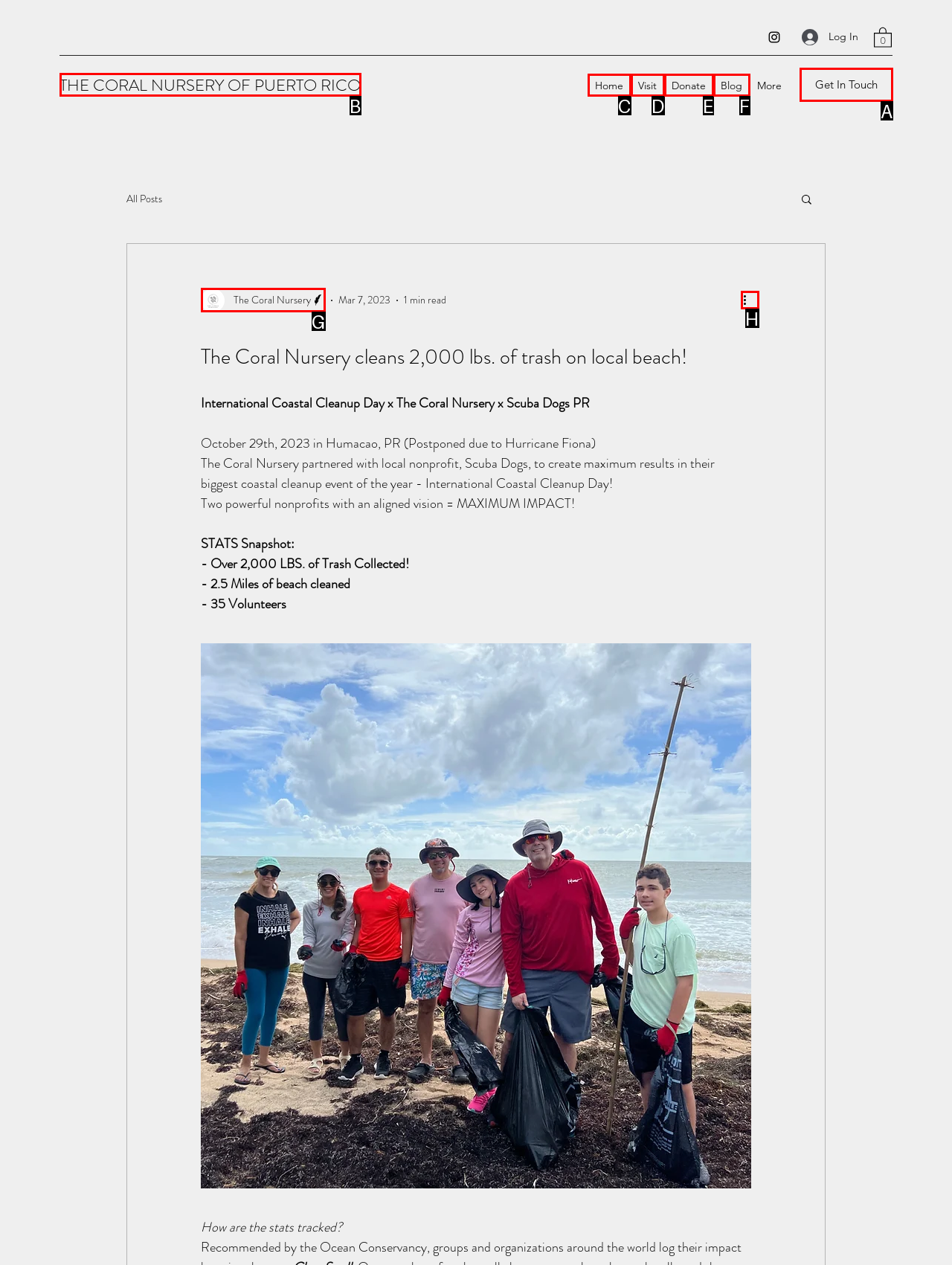Select the HTML element that corresponds to the description: The Coral Nursery. Answer with the letter of the matching option directly from the choices given.

G